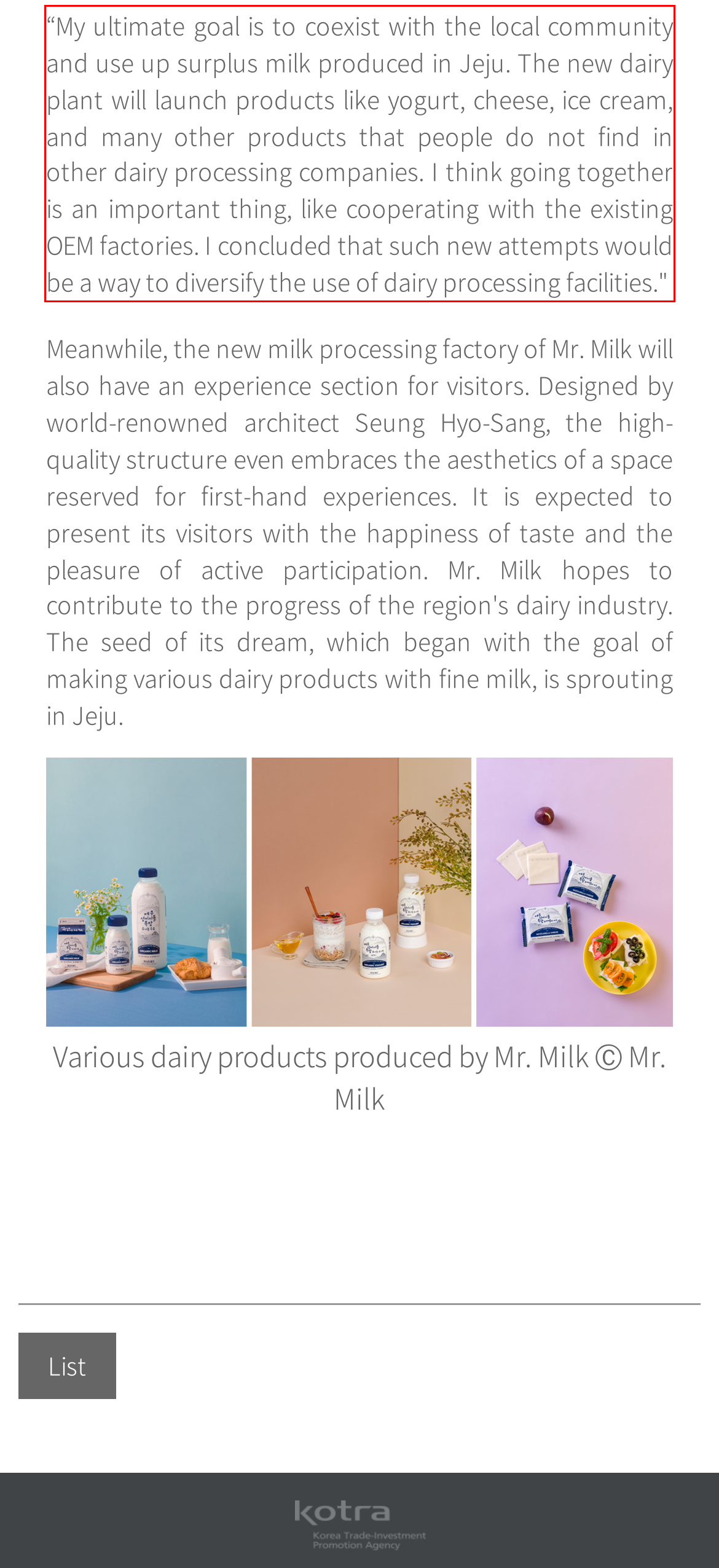Given a screenshot of a webpage with a red bounding box, extract the text content from the UI element inside the red bounding box.

“My ultimate goal is to coexist with the local community and use up surplus milk produced in Jeju. The new dairy plant will launch products like yogurt, cheese, ice cream, and many other products that people do not find in other dairy processing companies. I think going together is an important thing, like cooperating with the existing OEM factories. I concluded that such new attempts would be a way to diversify the use of dairy processing facilities."